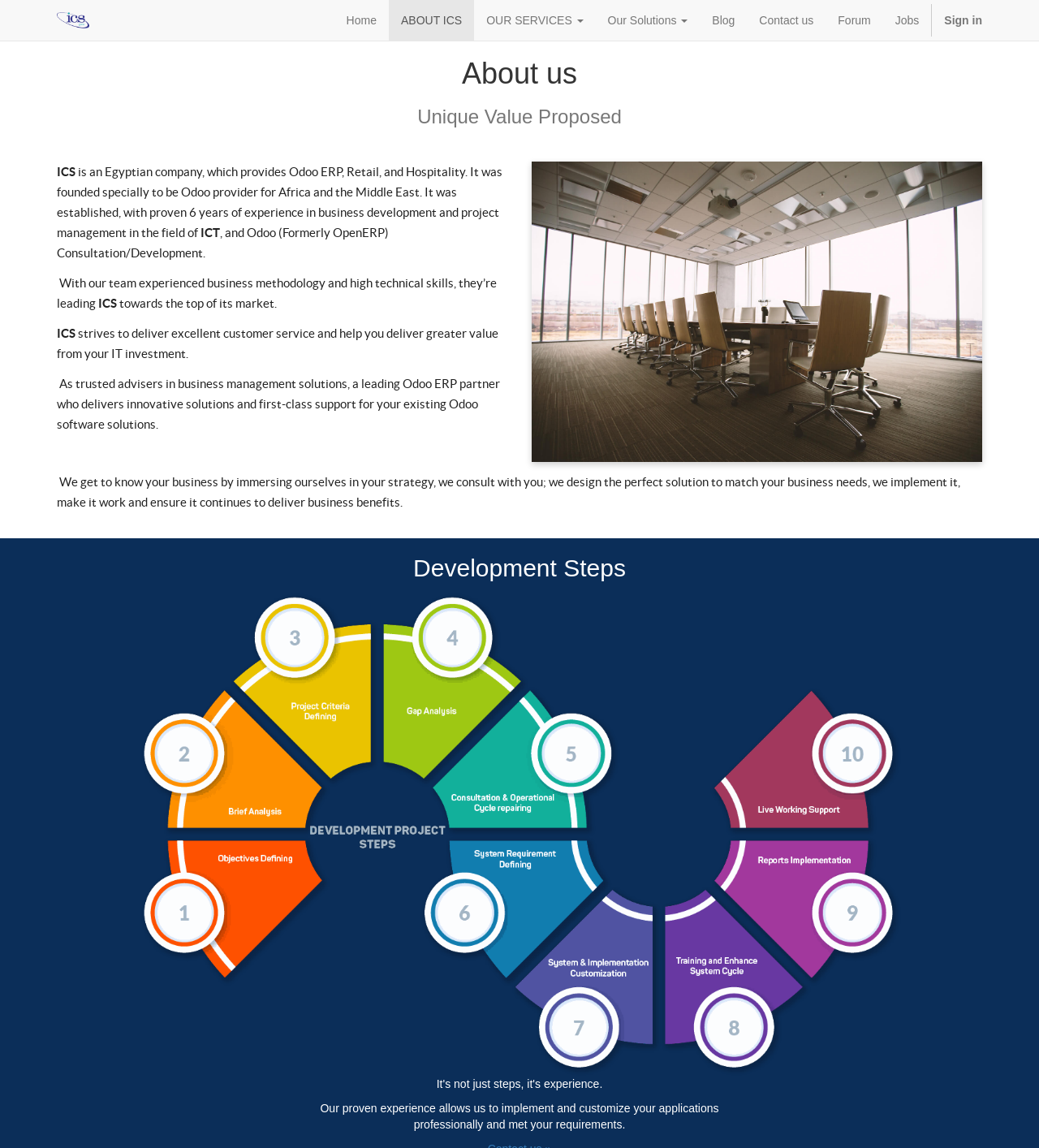Locate the bounding box coordinates of the element you need to click to accomplish the task described by this instruction: "Read more about ICS".

[0.055, 0.144, 0.945, 0.209]